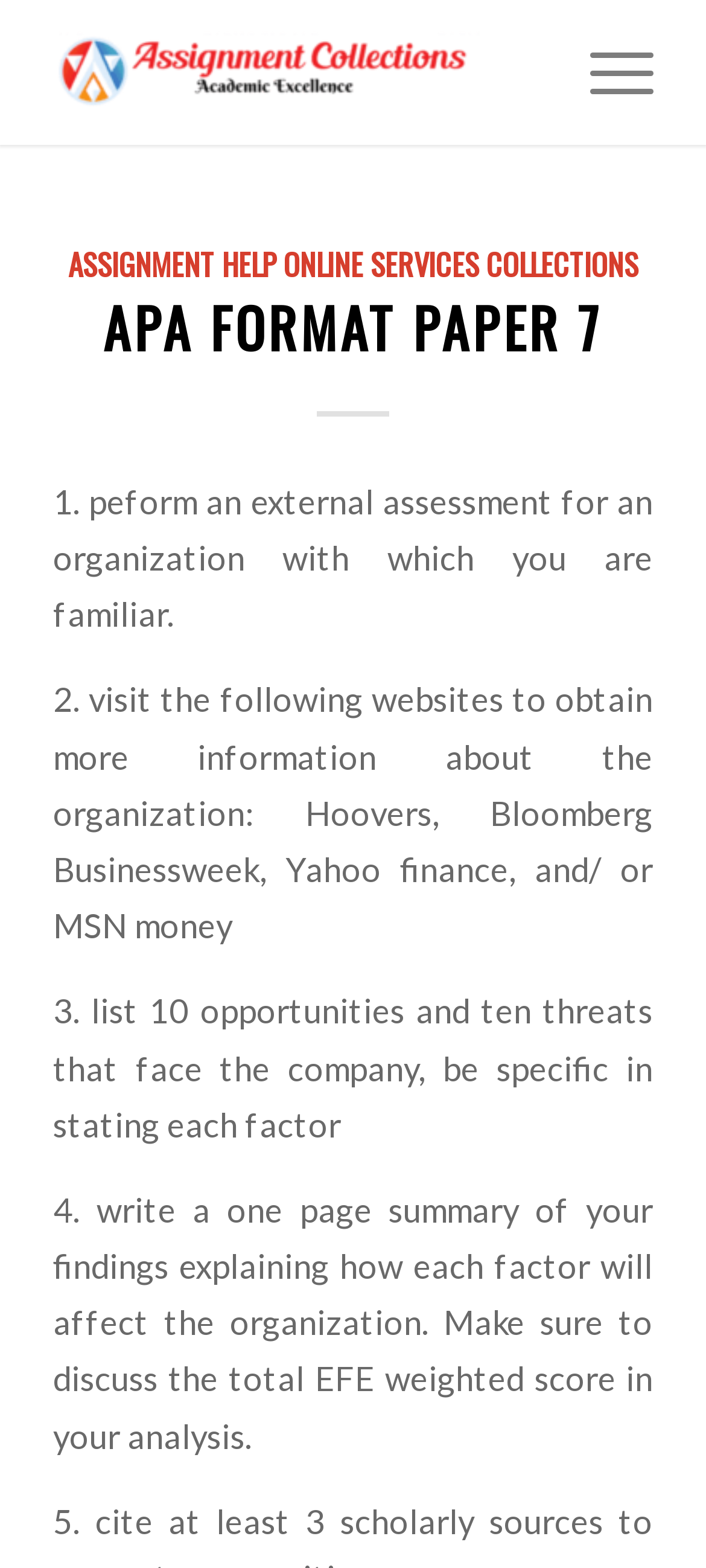Please find and provide the title of the webpage.

APA FORMAT PAPER 7